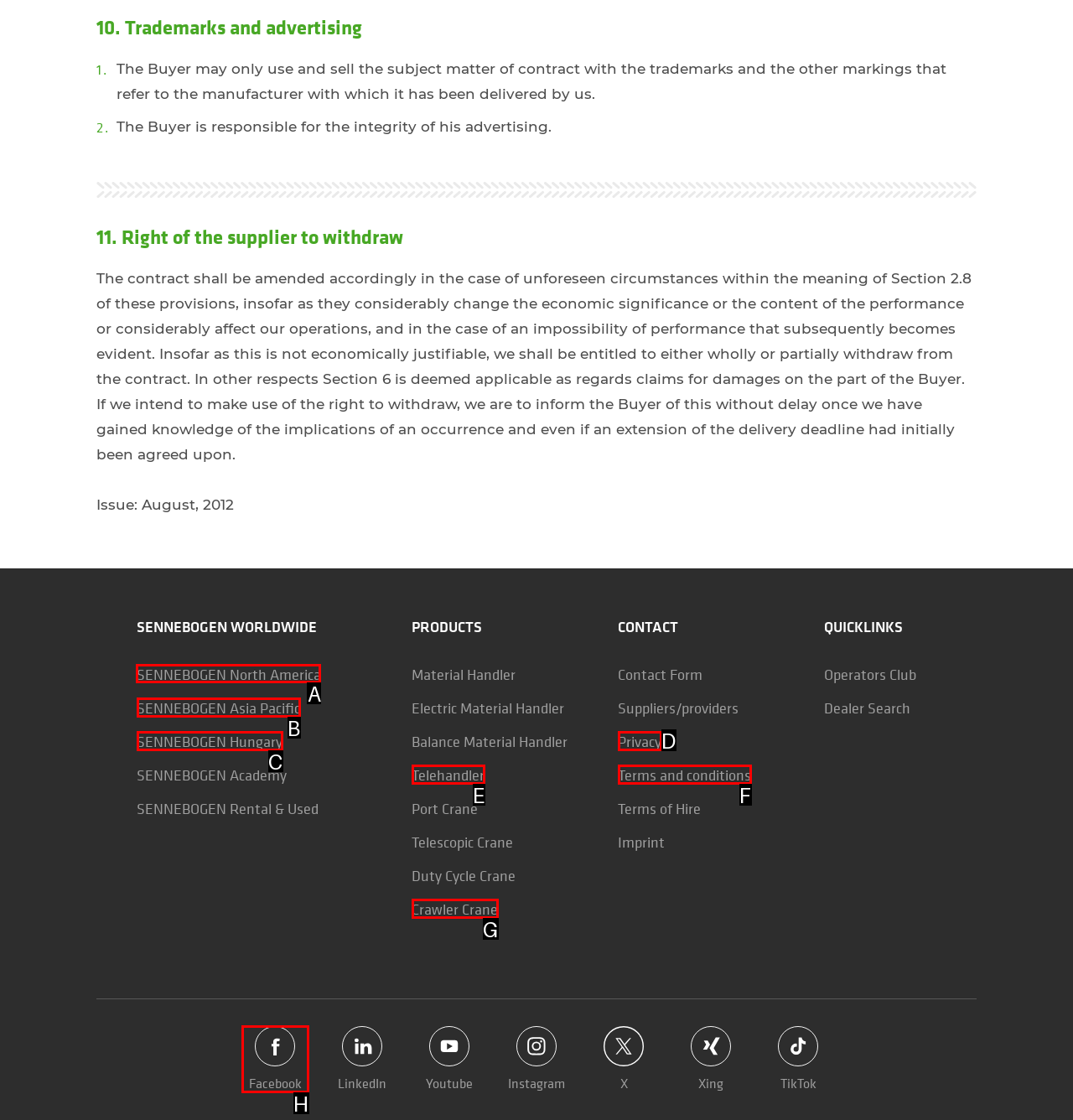Choose the letter that corresponds to the correct button to accomplish the task: Click on SENNEBOGEN North America
Reply with the letter of the correct selection only.

A